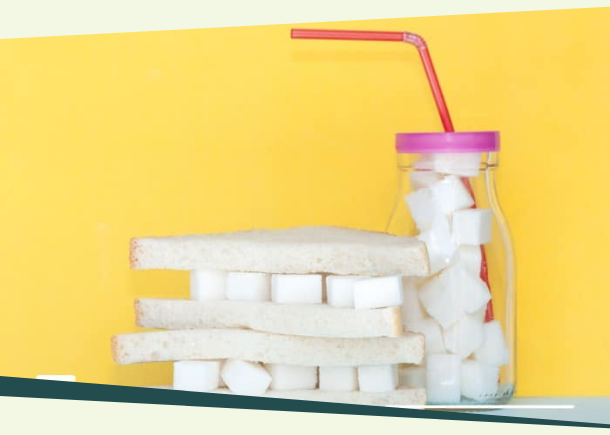Describe all elements and aspects of the image.

The image features a creative and striking visual representation of excessive sugar consumption. In the foreground, there is a stack of white bread slices, intricately arranged with sugar cubes precariously balanced on top, symbolizing the hidden sugars often found in packaged foods. Beside this stack, a glass jar filled with more sugar cubes is prominently displayed, capped with a pink lid and a red straw, emphasizing the appeal of sugary drinks. The background is a vibrant yellow, which enhances the overall theme of sweetness and indulgence. This illustration powerfully conveys the message of the increasing prevalence of sugary foods and drinks, a topic of concern highlighted in the accompanying article.